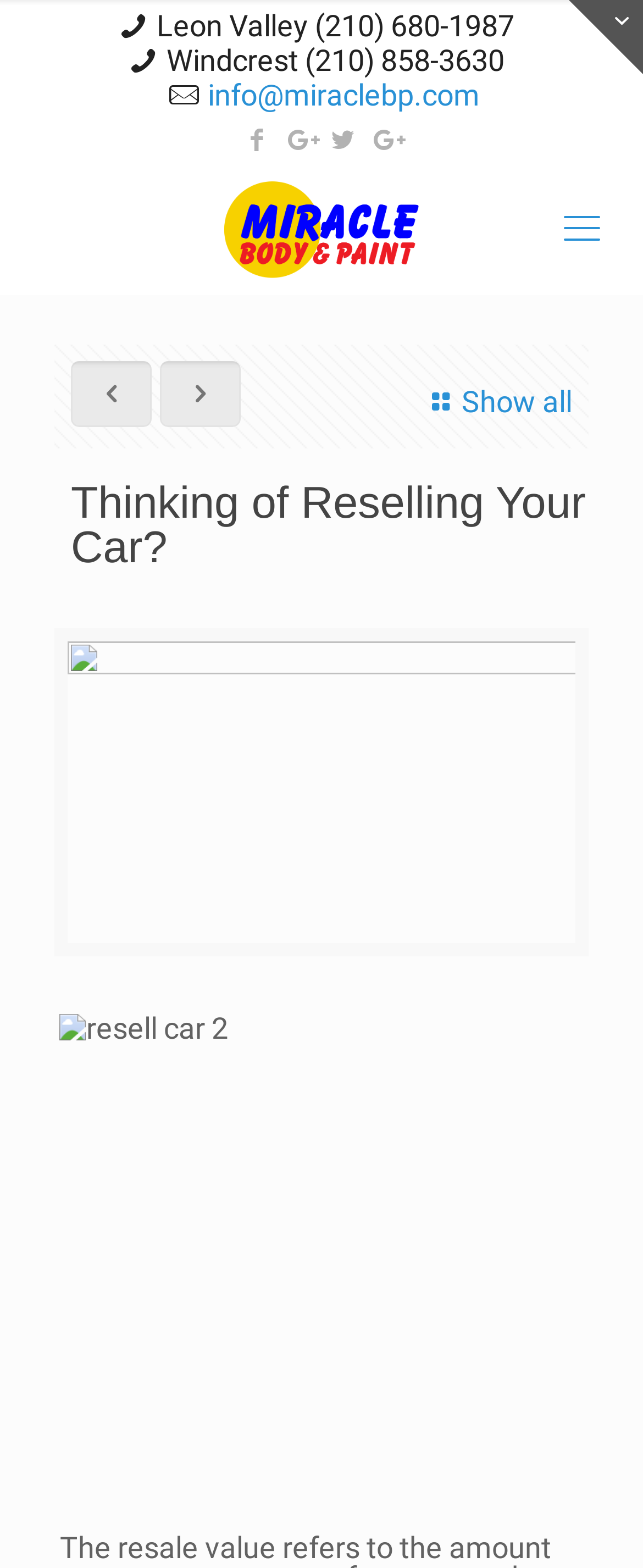Kindly determine the bounding box coordinates for the area that needs to be clicked to execute this instruction: "Click the Leon Valley location link".

[0.244, 0.005, 0.8, 0.027]